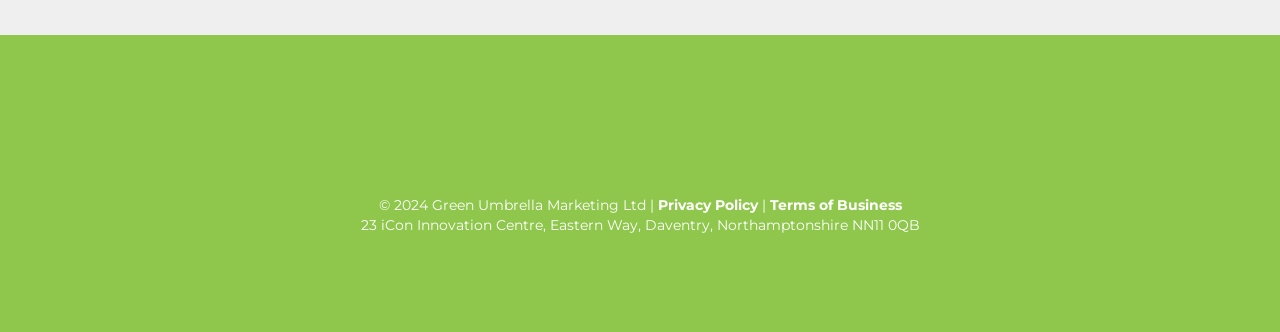Given the element description: "Terms of Business", predict the bounding box coordinates of the UI element it refers to, using four float numbers between 0 and 1, i.e., [left, top, right, bottom].

[0.598, 0.591, 0.704, 0.645]